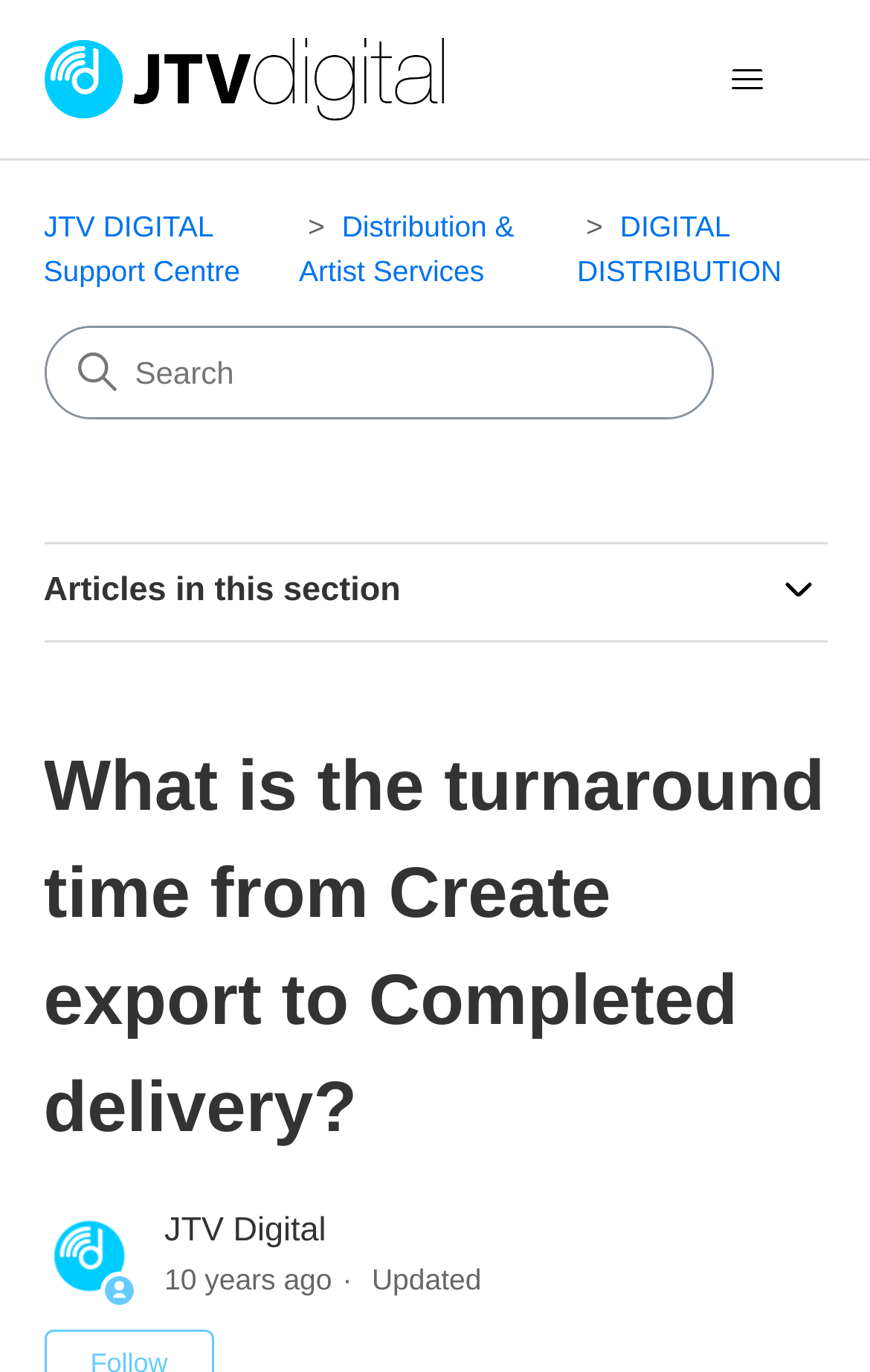Please provide a comprehensive answer to the question below using the information from the image: What is the current location in the navigation menu?

I found the answer by examining the navigation menu, which is located at the top of the webpage. The menu has three items, and the third item is 'DIGITAL DISTRIBUTION', which is the current location.